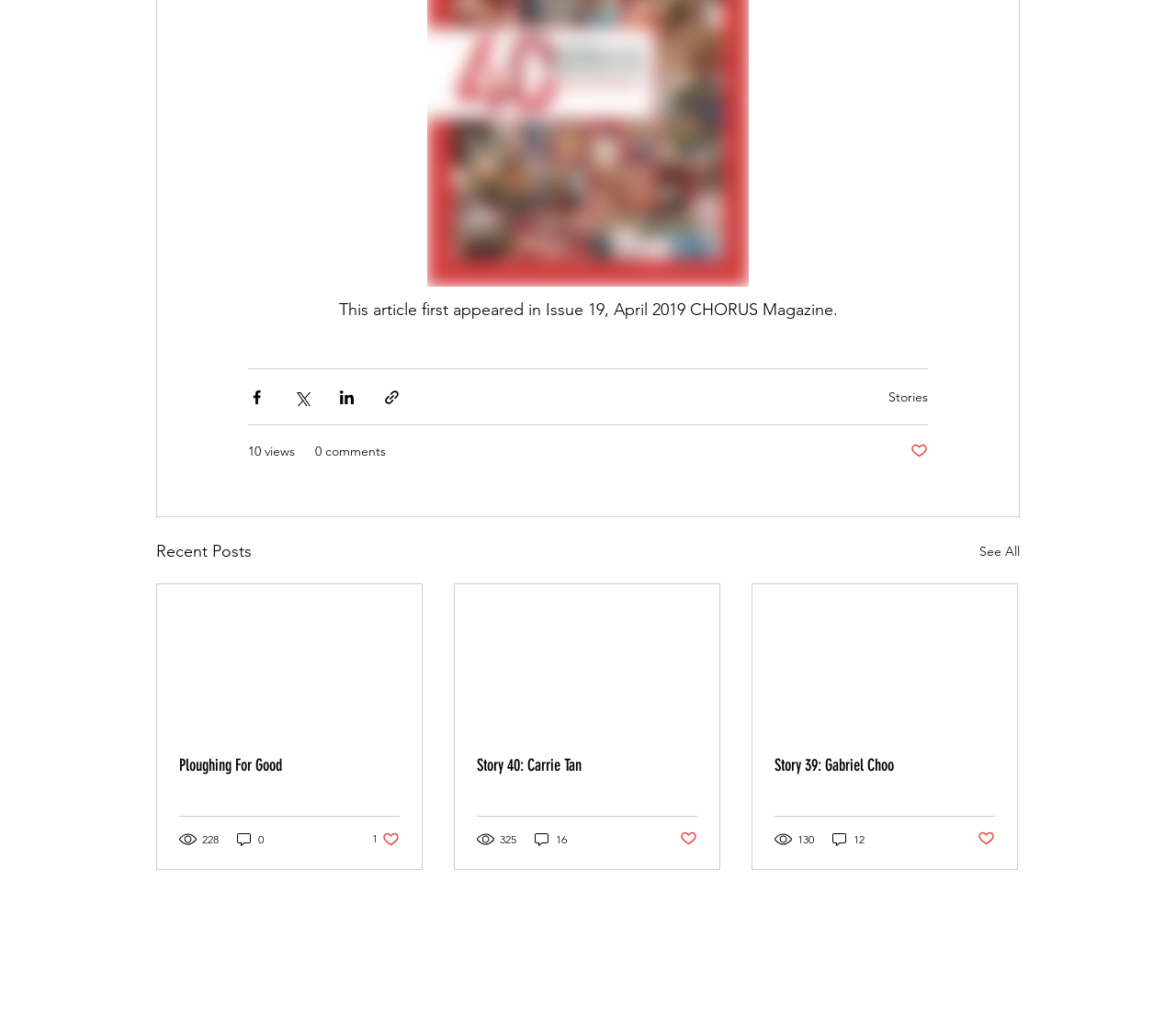What is the title of the first article?
Please provide a comprehensive answer based on the details in the screenshot.

I looked at the article section and found the first article's title, which is 'Ploughing For Good'.